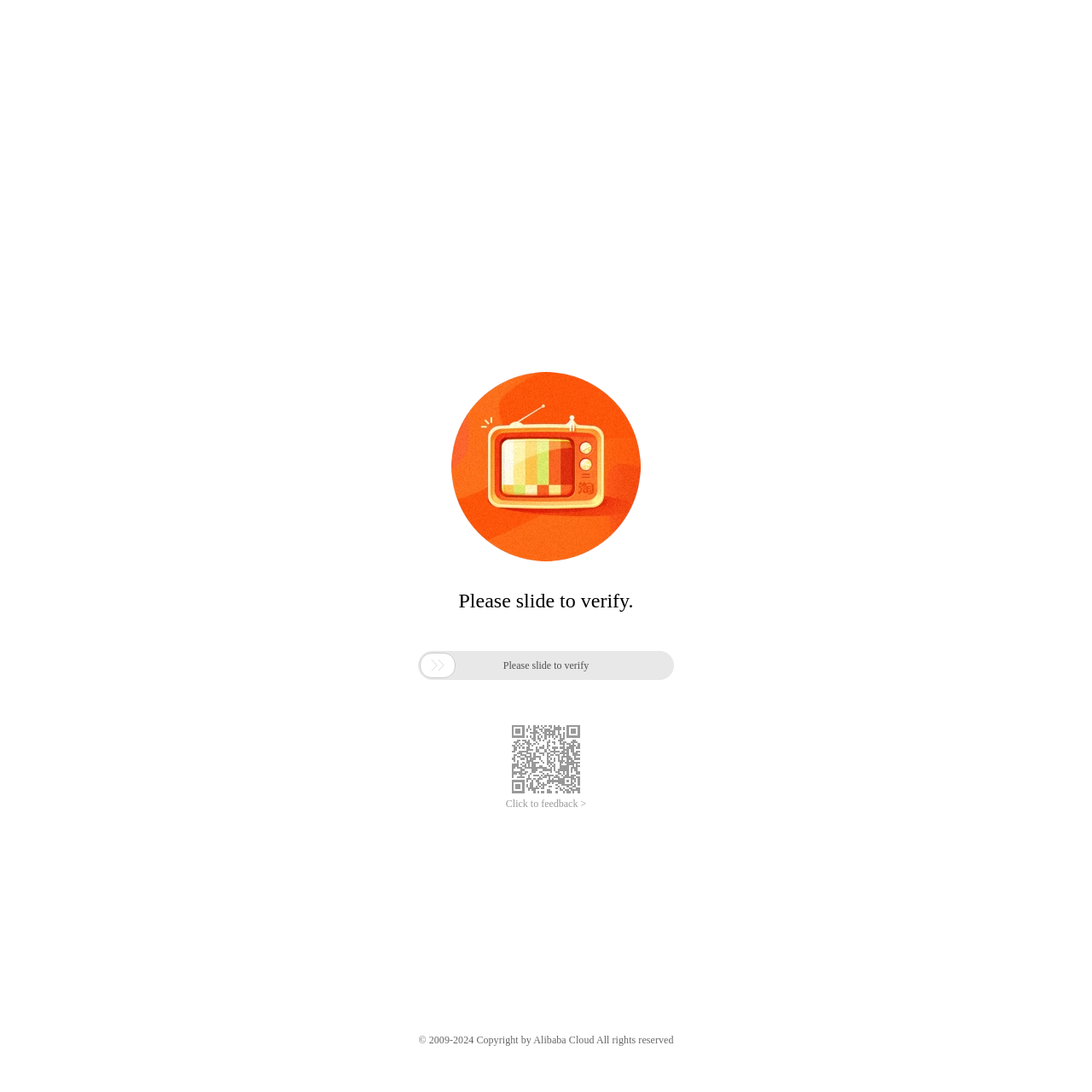How many images are on the webpage?
Examine the image and give a concise answer in one word or a short phrase.

3